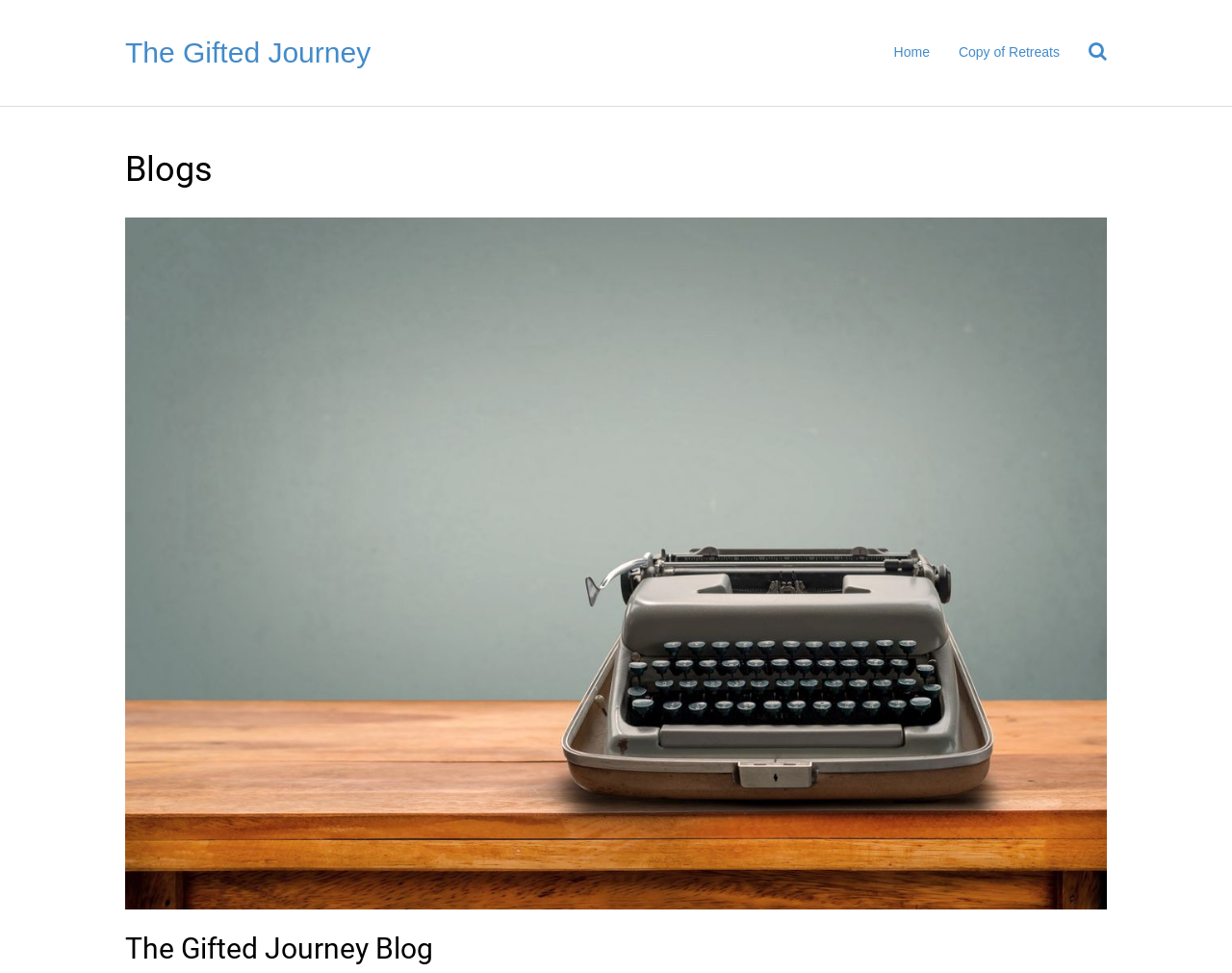How many main menu options are available?
Using the image as a reference, answer the question in detail.

I counted the number of link elements within the navigation element 'Header Menu', which are 'Home', 'Copy of Retreats', and the icon with code ''. Therefore, there are three main menu options available.